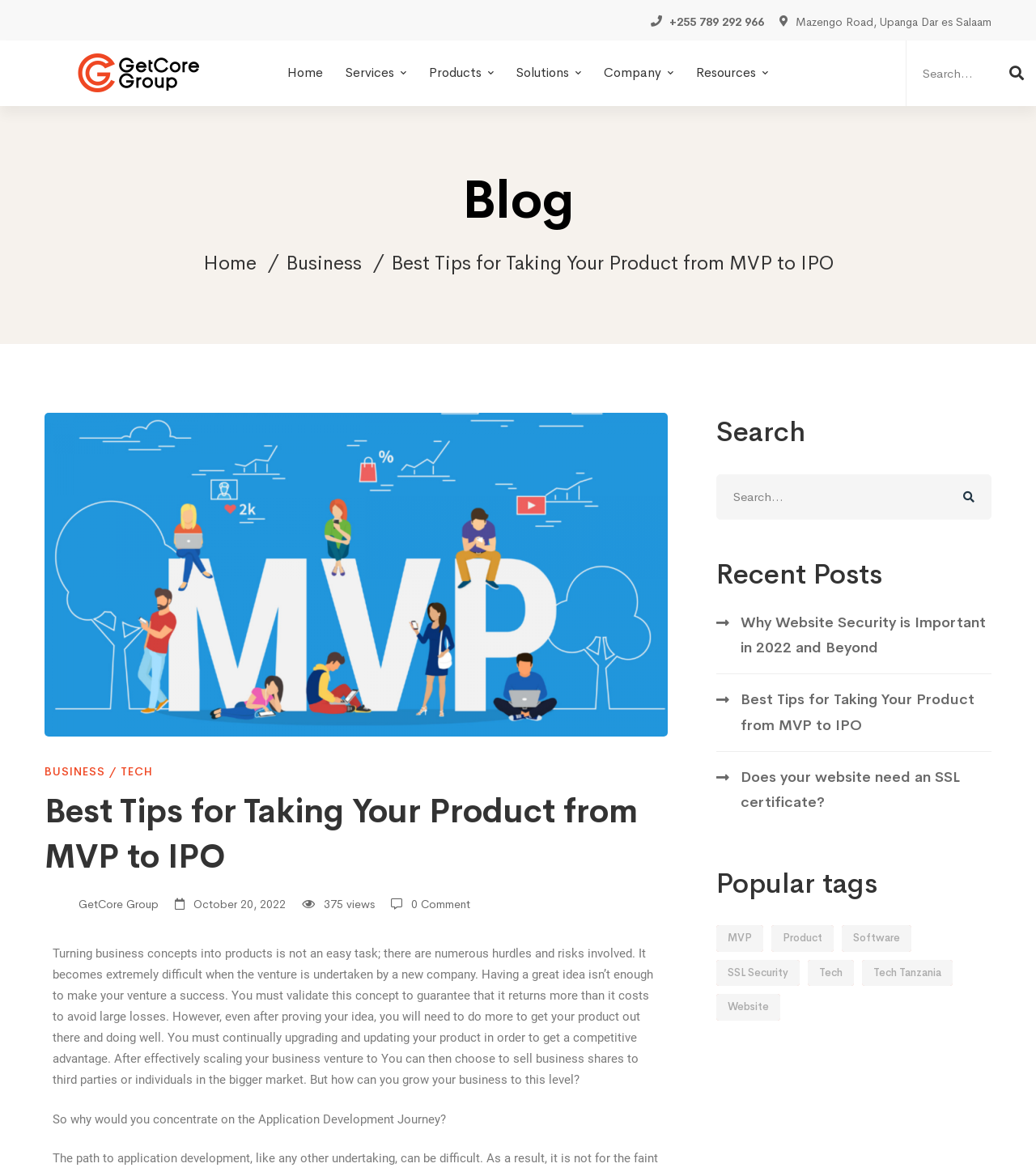How many services are listed under the 'Services' section?
Refer to the screenshot and respond with a concise word or phrase.

6